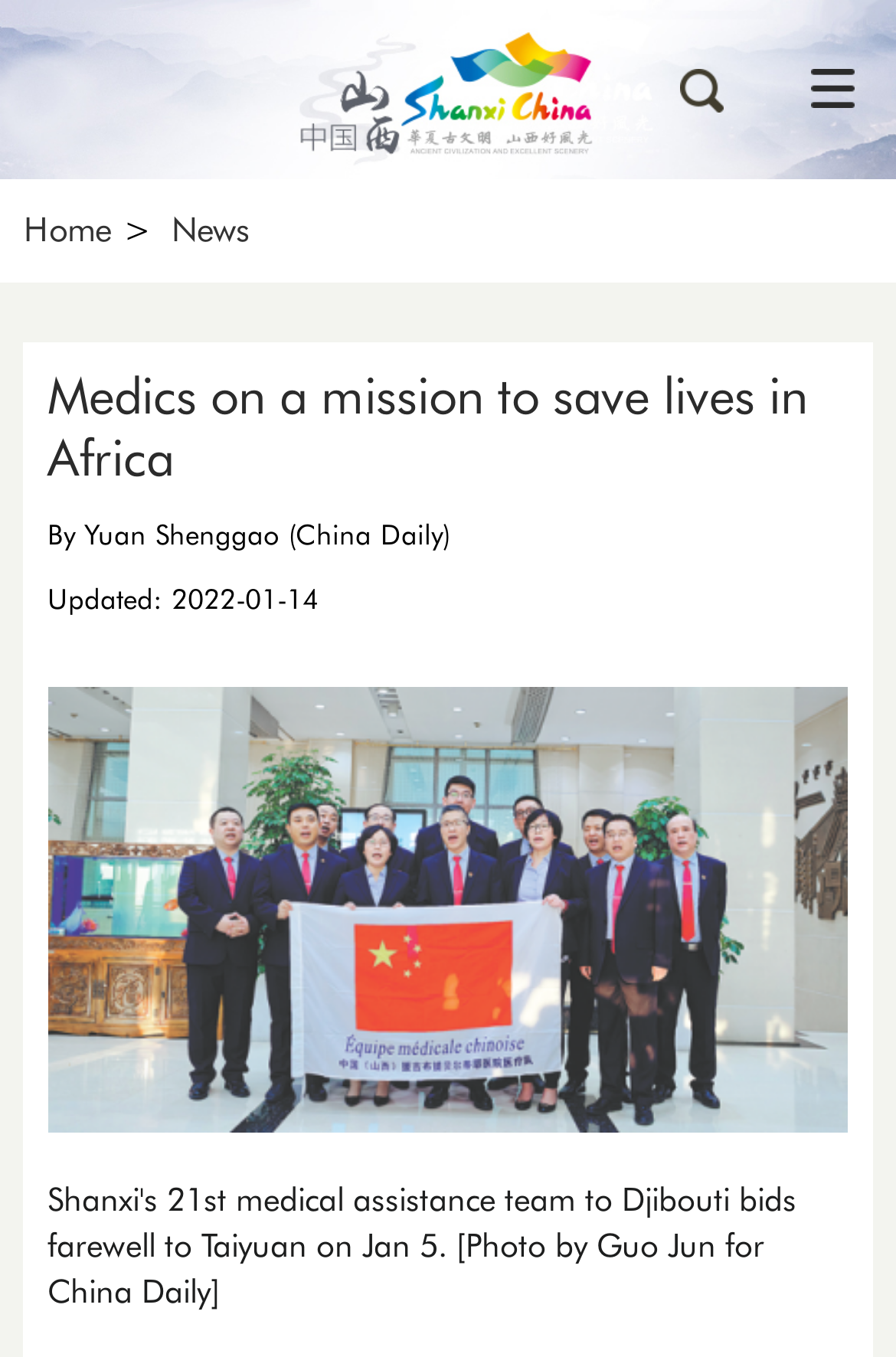Summarize the webpage with intricate details.

The webpage is about a news article titled "Medics on a mission to save lives in Africa". At the top of the page, there is a heading with the same title, accompanied by a link. To the right of the heading, there are three links: "Nav", "Search", and "Home". Below the heading, there is a navigation menu with links to "Home" and "News", separated by a ">" symbol.

The main content of the article is below the navigation menu, with a heading that repeats the title. The article is written by Yuan Shenggao from China Daily, and was updated on January 14, 2022. The article's content is accompanied by a large image that takes up most of the page's width, located below the article's metadata.

There is no clear indication of the content of the article, but based on the title and the image, it appears to be a news story about a medical team's mission to Africa.